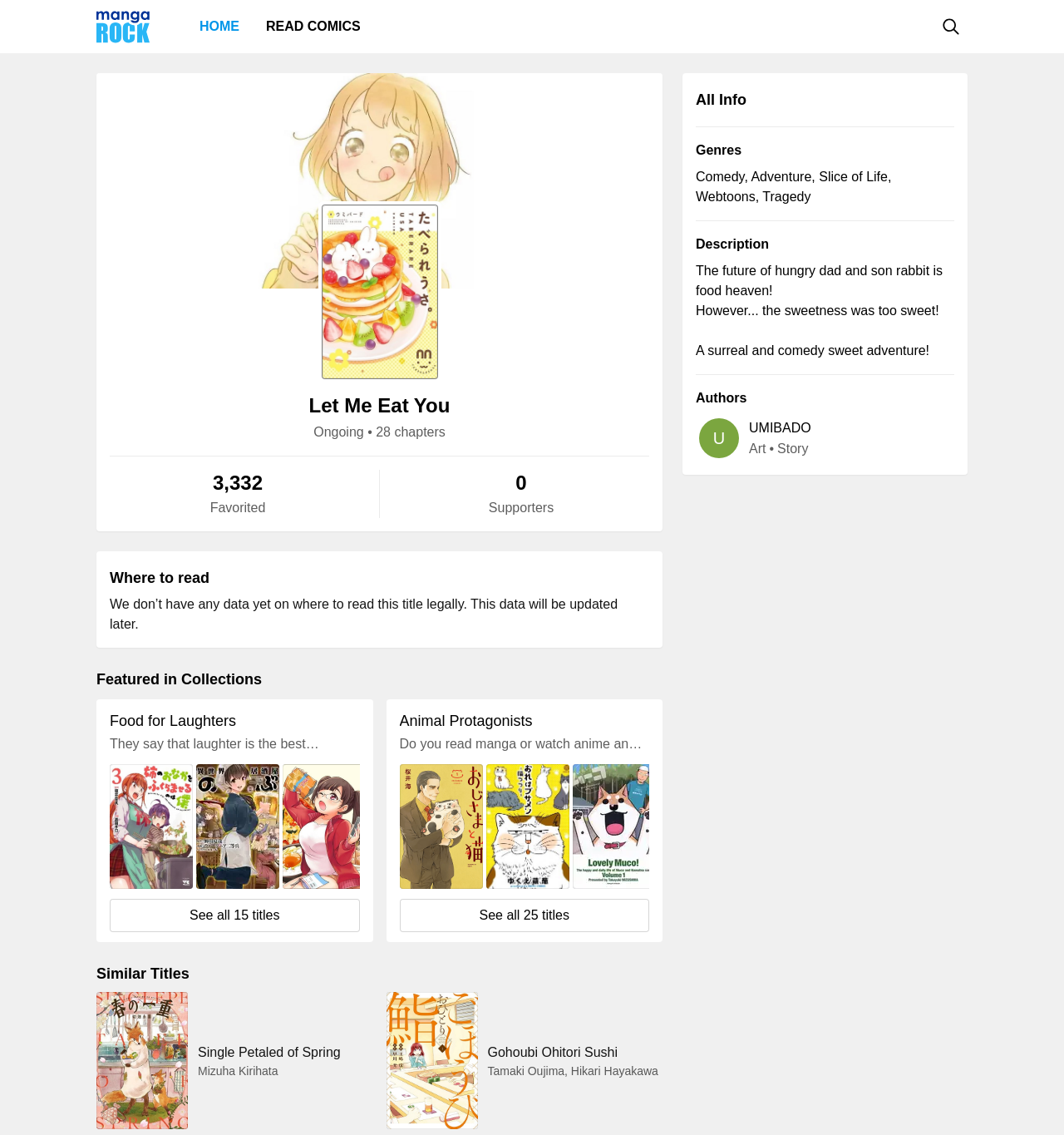Please specify the bounding box coordinates for the clickable region that will help you carry out the instruction: "Click the Mangarock Logo".

[0.091, 0.009, 0.141, 0.038]